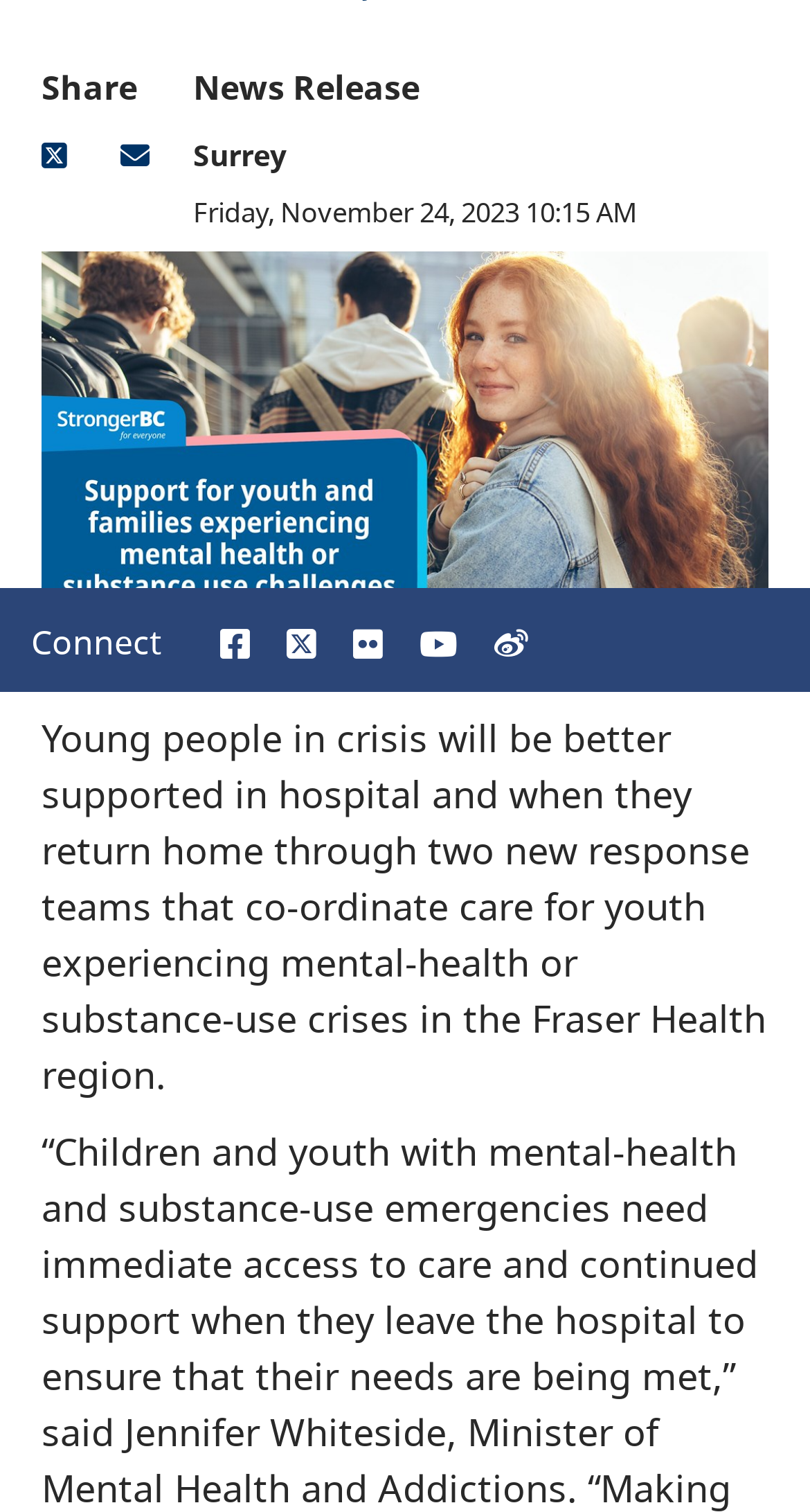Identify the bounding box for the given UI element using the description provided. Coordinates should be in the format (top-left x, top-left y, bottom-right x, bottom-right y) and must be between 0 and 1. Here is the description: Sports & Outdoors

None